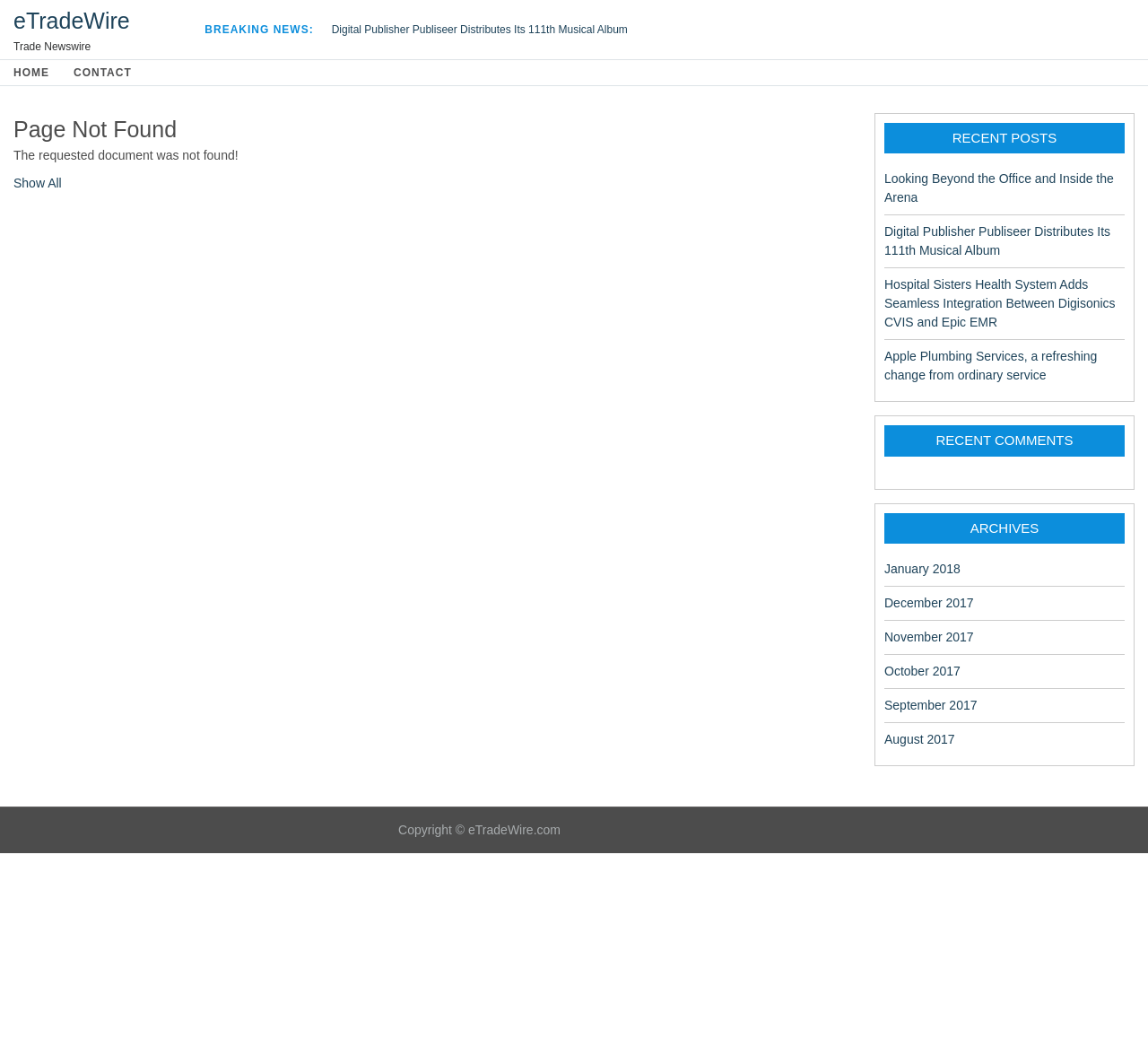Determine the bounding box coordinates for the clickable element to execute this instruction: "View the 'RECENT POSTS' section". Provide the coordinates as four float numbers between 0 and 1, i.e., [left, top, right, bottom].

[0.77, 0.115, 0.98, 0.144]